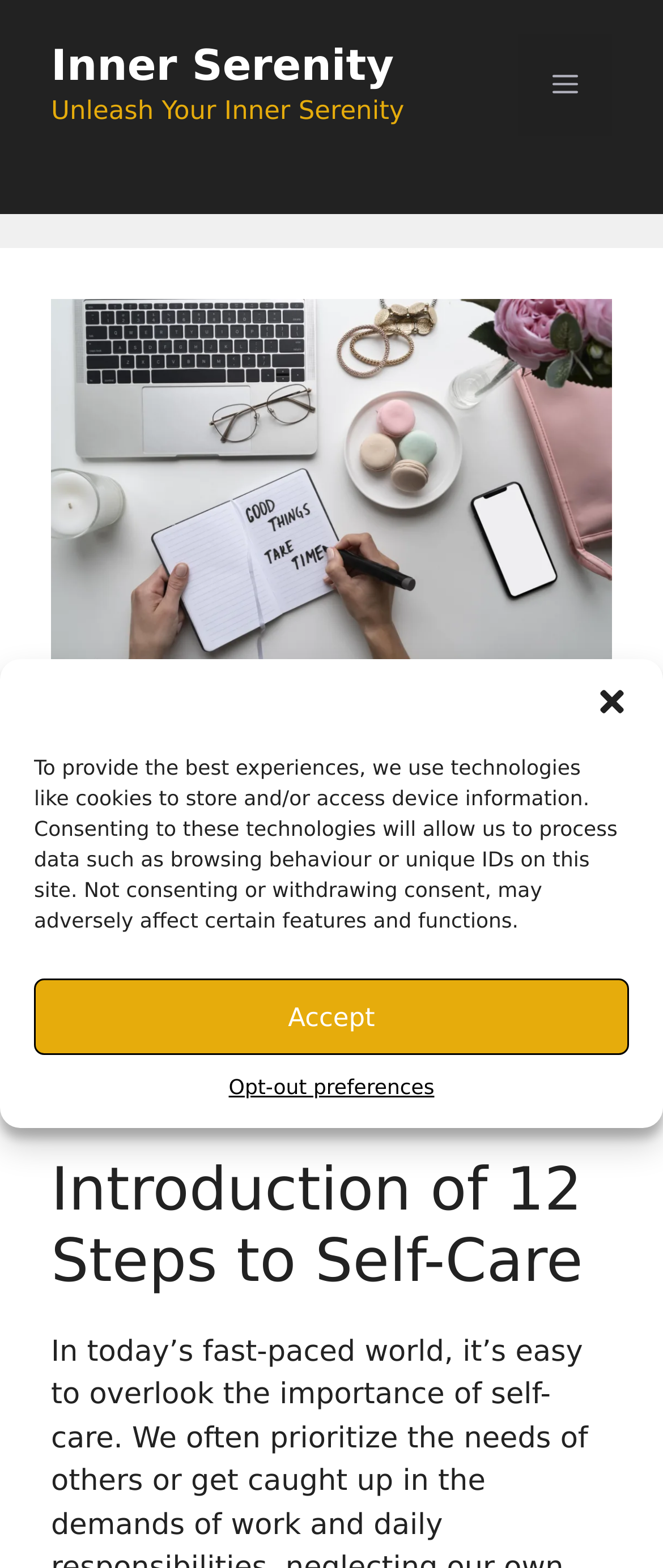Please provide a one-word or phrase answer to the question: 
Who is the author of the article?

Hunter Milano